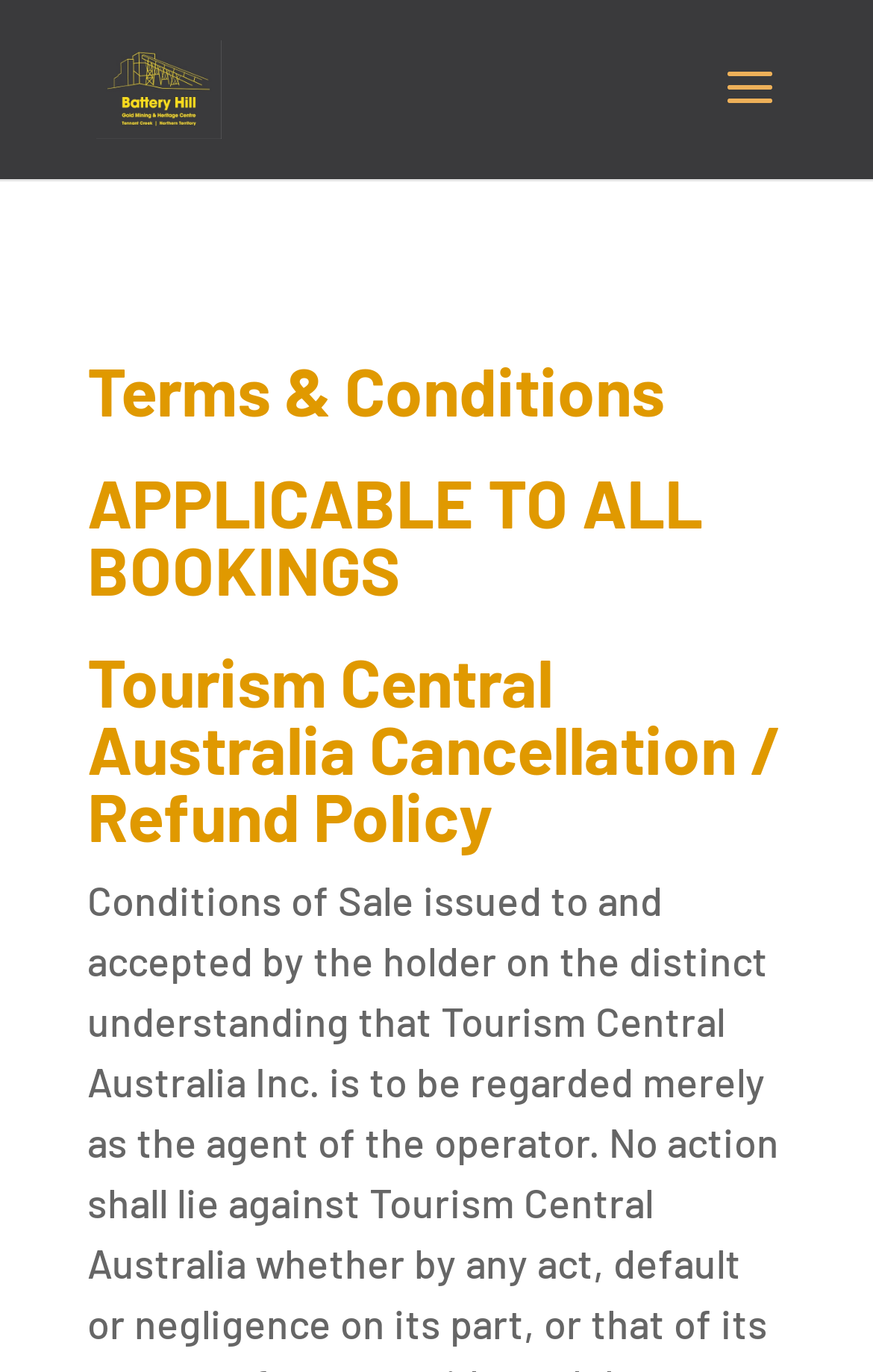What is the topic of the webpage?
Using the information from the image, give a concise answer in one word or a short phrase.

Terms & Conditions